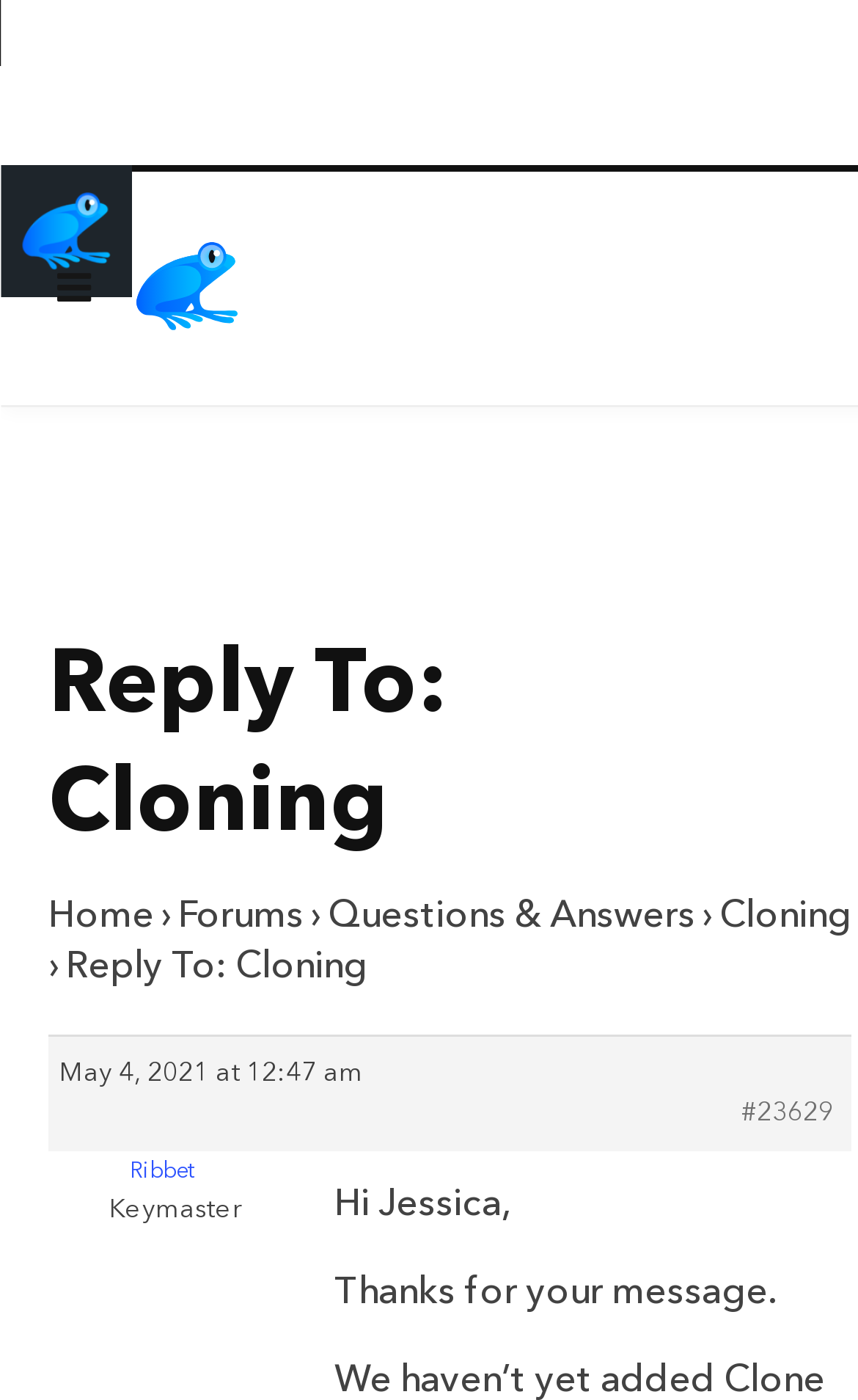What is the date of the current message?
Please provide a single word or phrase as your answer based on the image.

May 4, 2021